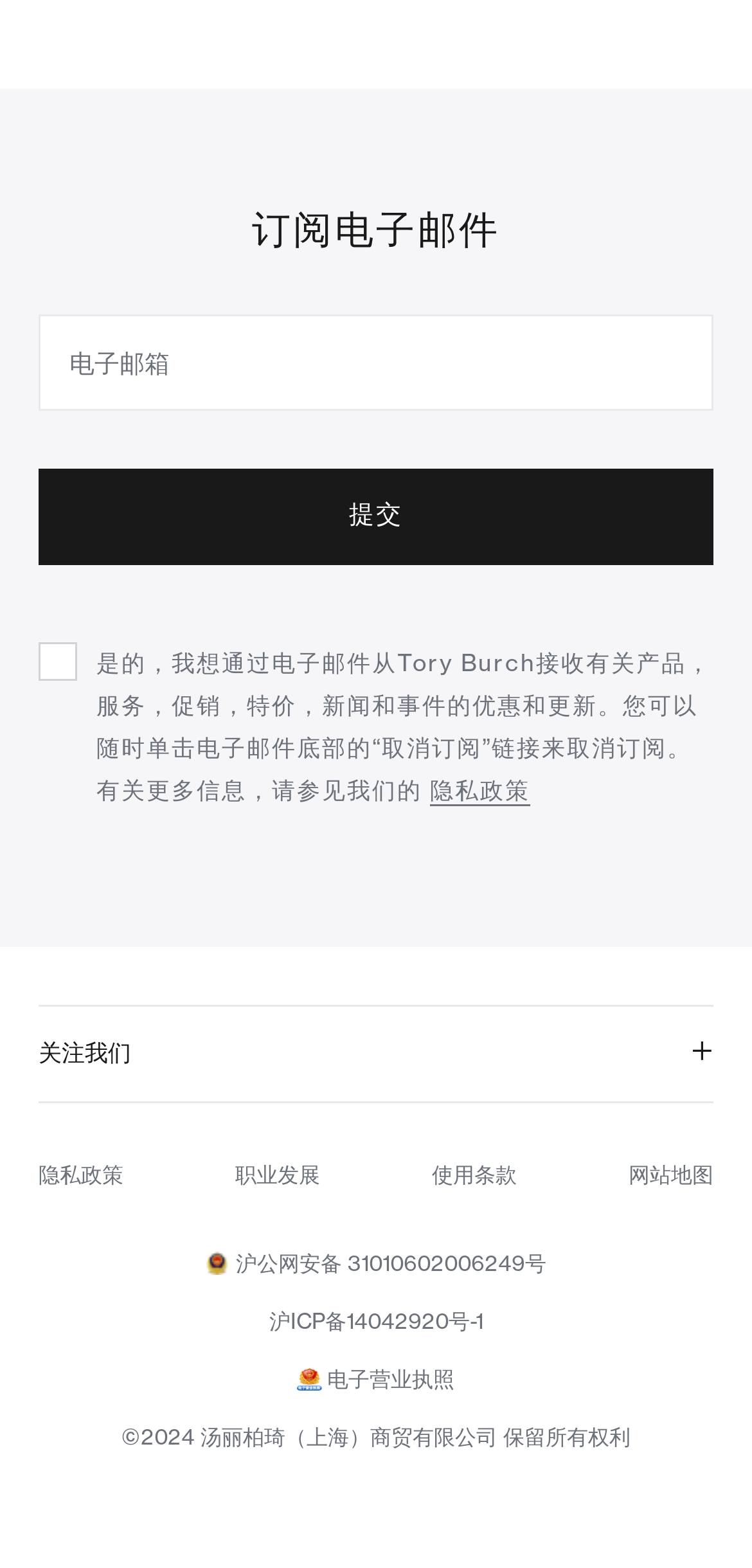What is the link '隐私政策' for?
Analyze the image and deliver a detailed answer to the question.

The link '隐私政策' is provided to inform users about how their personal data will be handled and protected by Tory Burch, as it is a common practice for companies to provide a privacy policy to their customers.